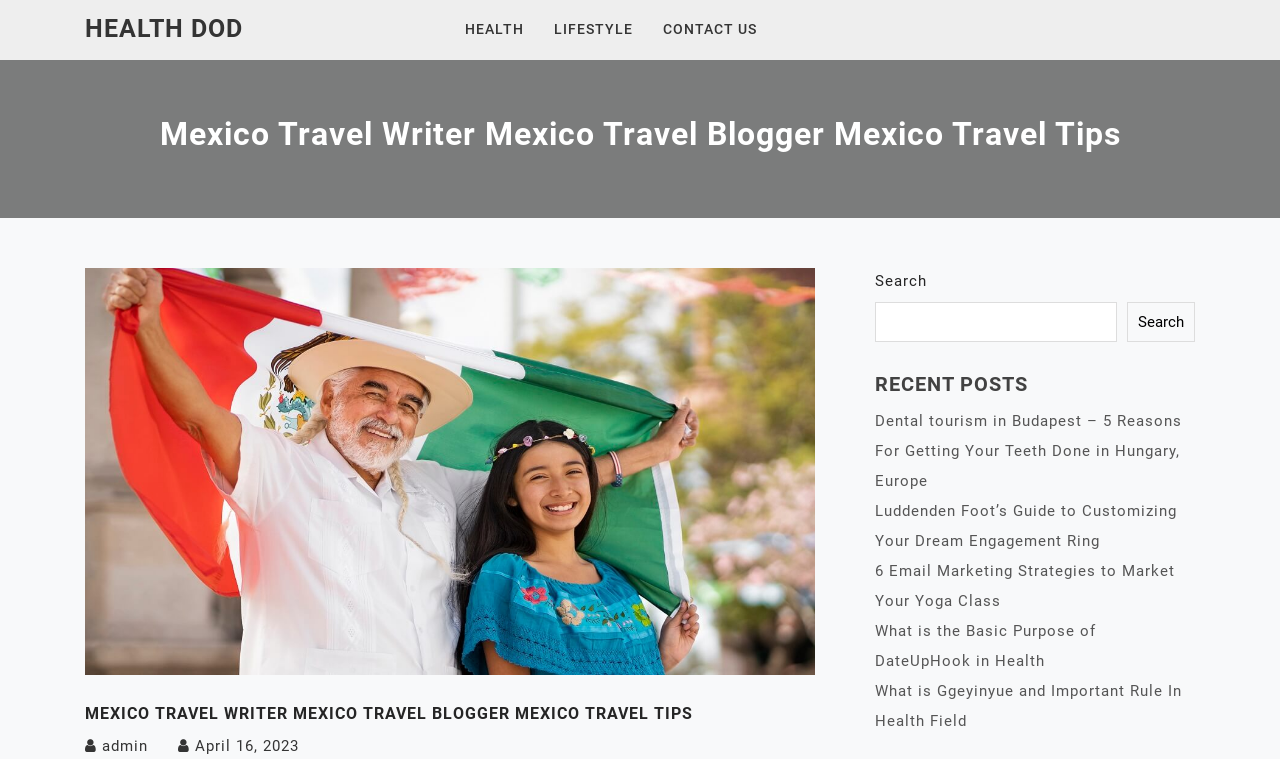Given the element description: "parent_node: Search name="s"", predict the bounding box coordinates of this UI element. The coordinates must be four float numbers between 0 and 1, given as [left, top, right, bottom].

[0.684, 0.398, 0.873, 0.451]